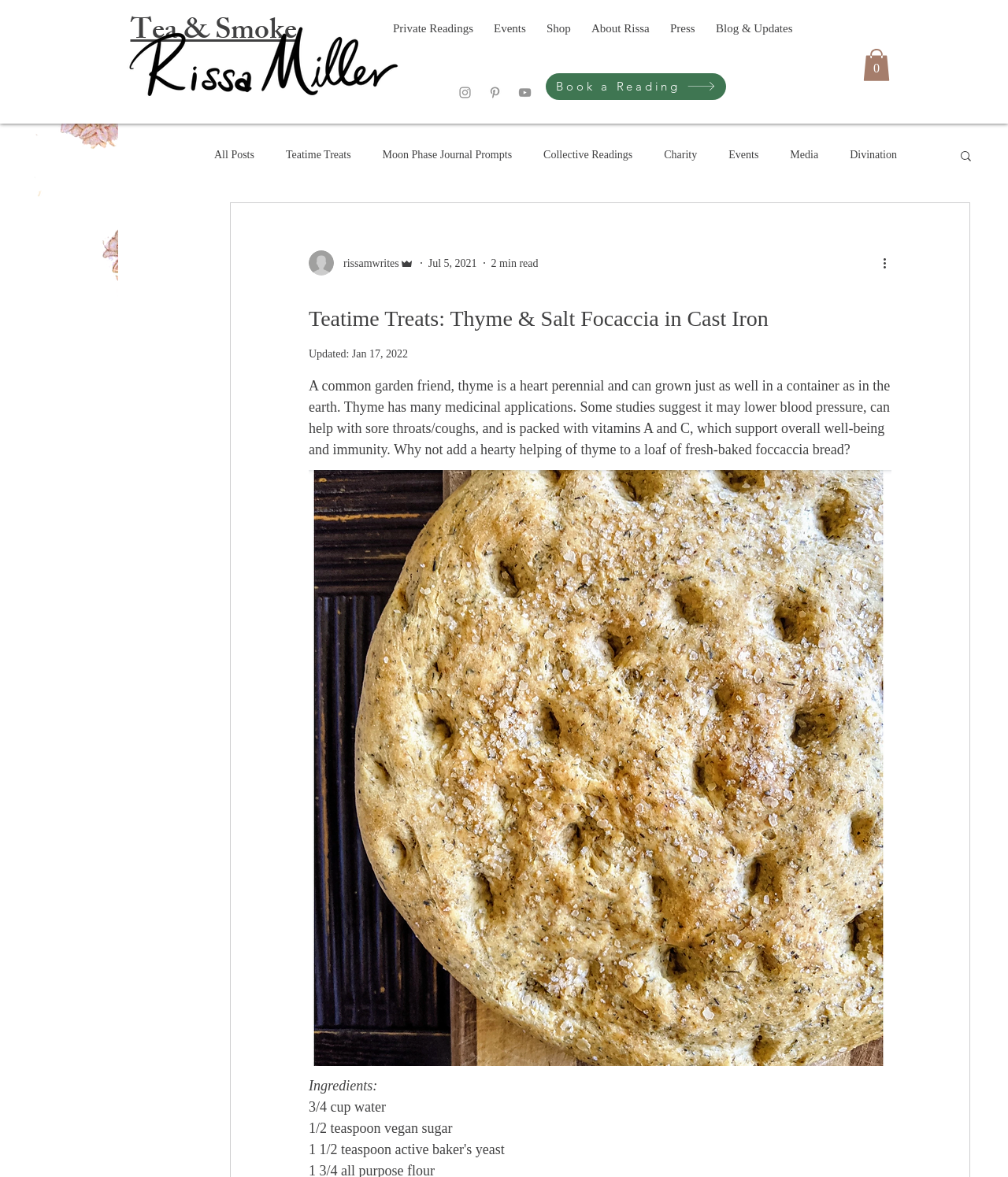Pinpoint the bounding box coordinates of the element to be clicked to execute the instruction: "Check the Cart".

[0.856, 0.041, 0.883, 0.069]